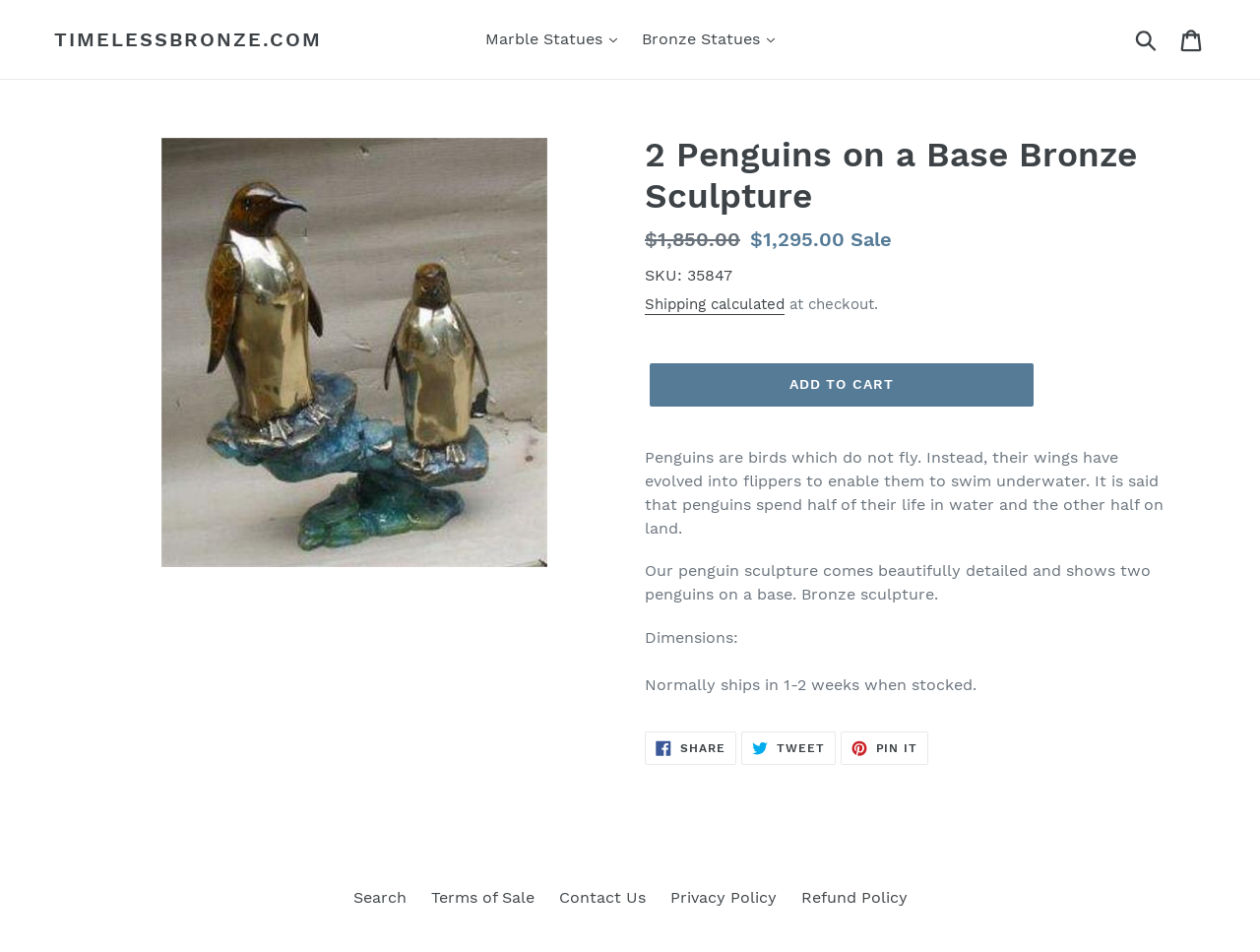Give a one-word or short phrase answer to the question: 
What is the subject of the sculpture?

Two penguins